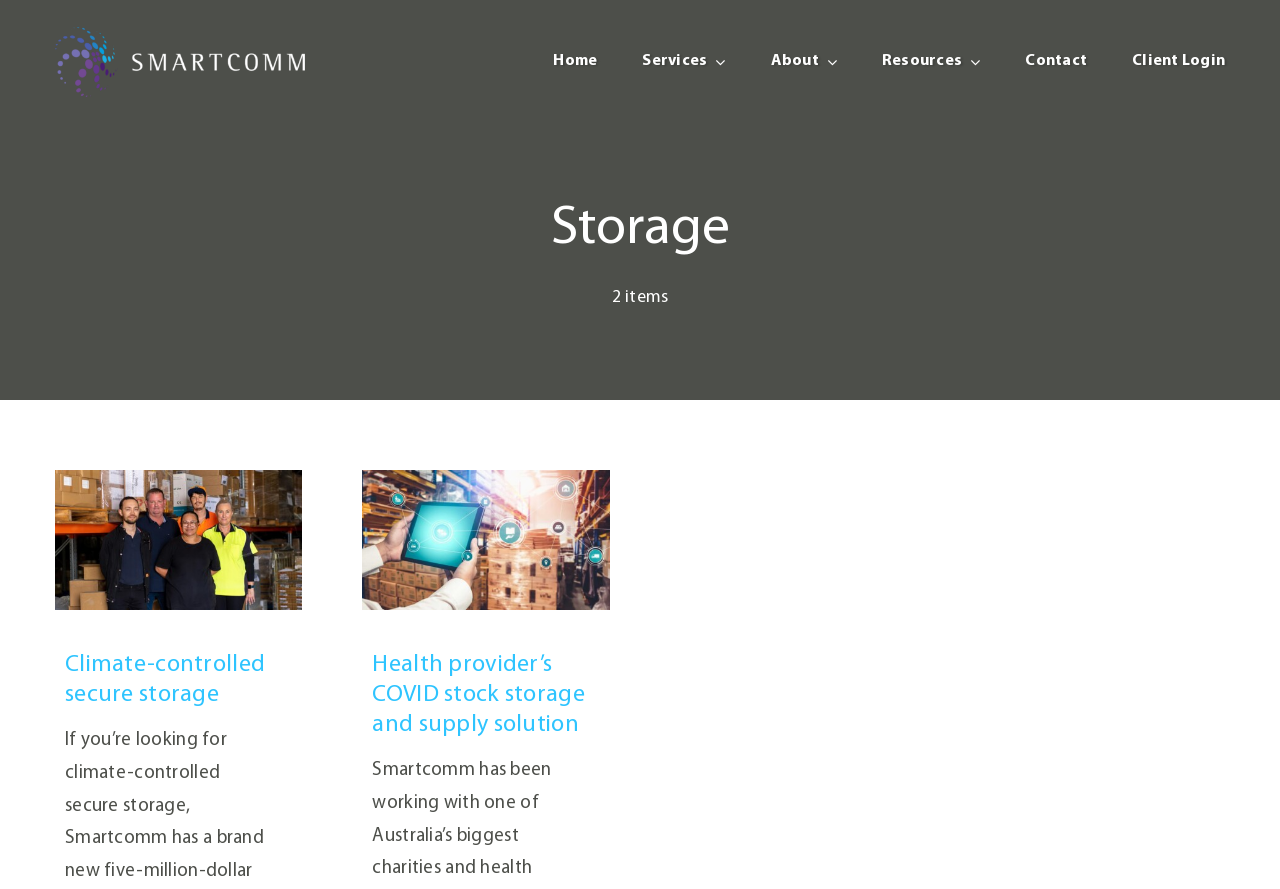What is the topic of the third link in the navigation menu?
Please look at the screenshot and answer using one word or phrase.

About